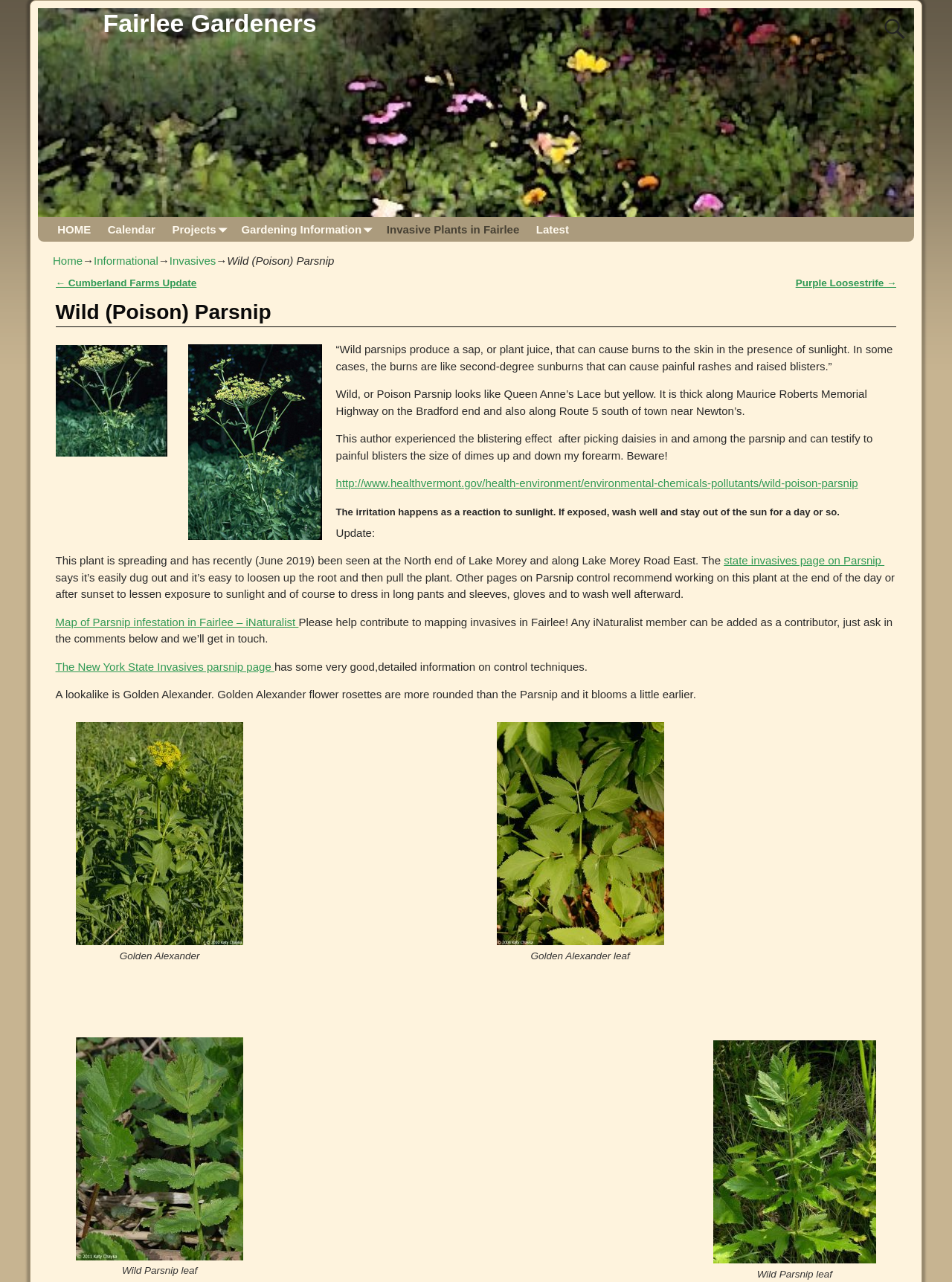Determine the bounding box coordinates of the clickable element to achieve the following action: 'Learn about Wild Parsnip'. Provide the coordinates as four float values between 0 and 1, formatted as [left, top, right, bottom].

[0.238, 0.198, 0.351, 0.208]